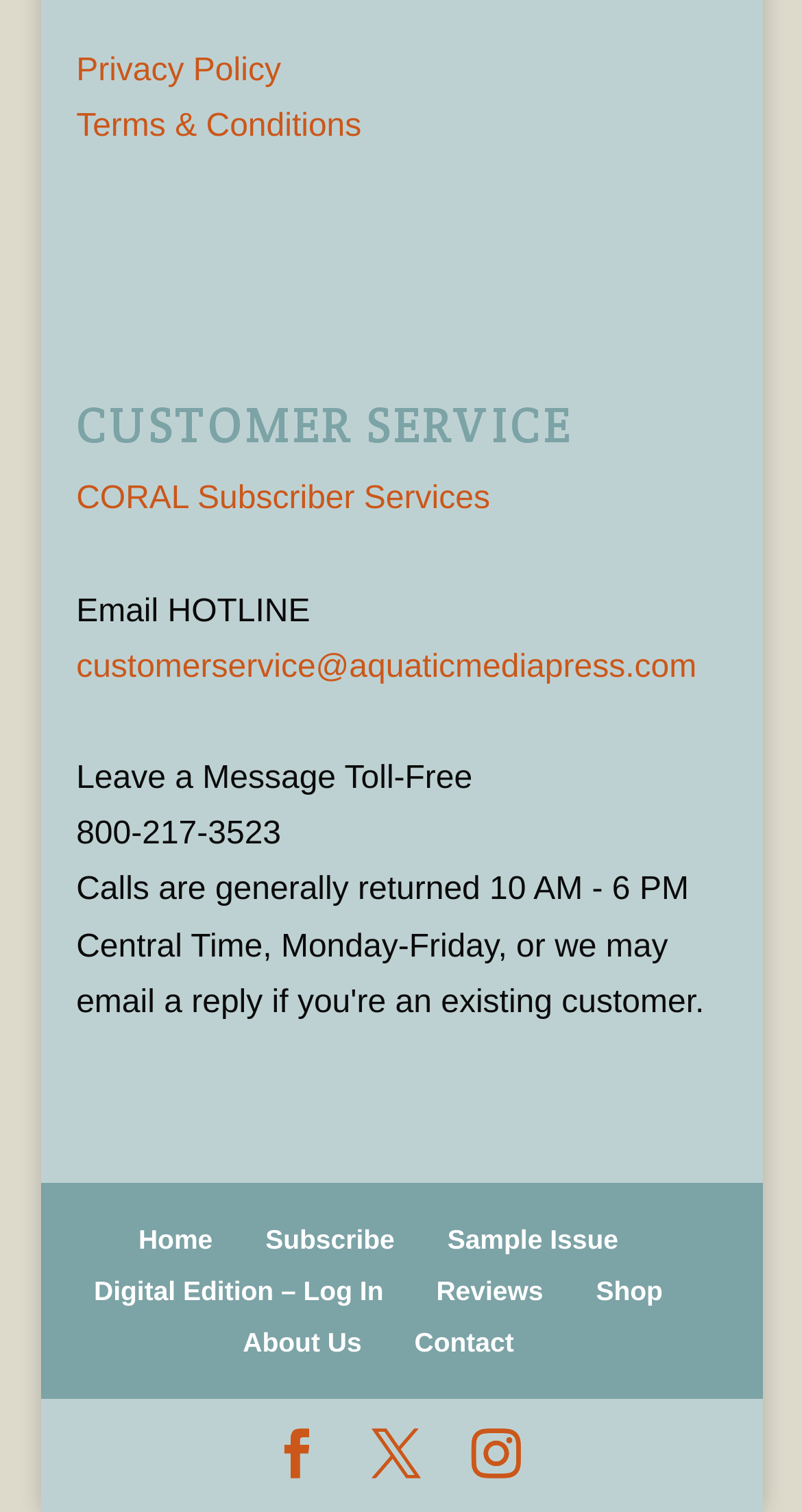Please identify the bounding box coordinates of the region to click in order to complete the task: "Log in to digital edition". The coordinates must be four float numbers between 0 and 1, specified as [left, top, right, bottom].

[0.117, 0.844, 0.478, 0.864]